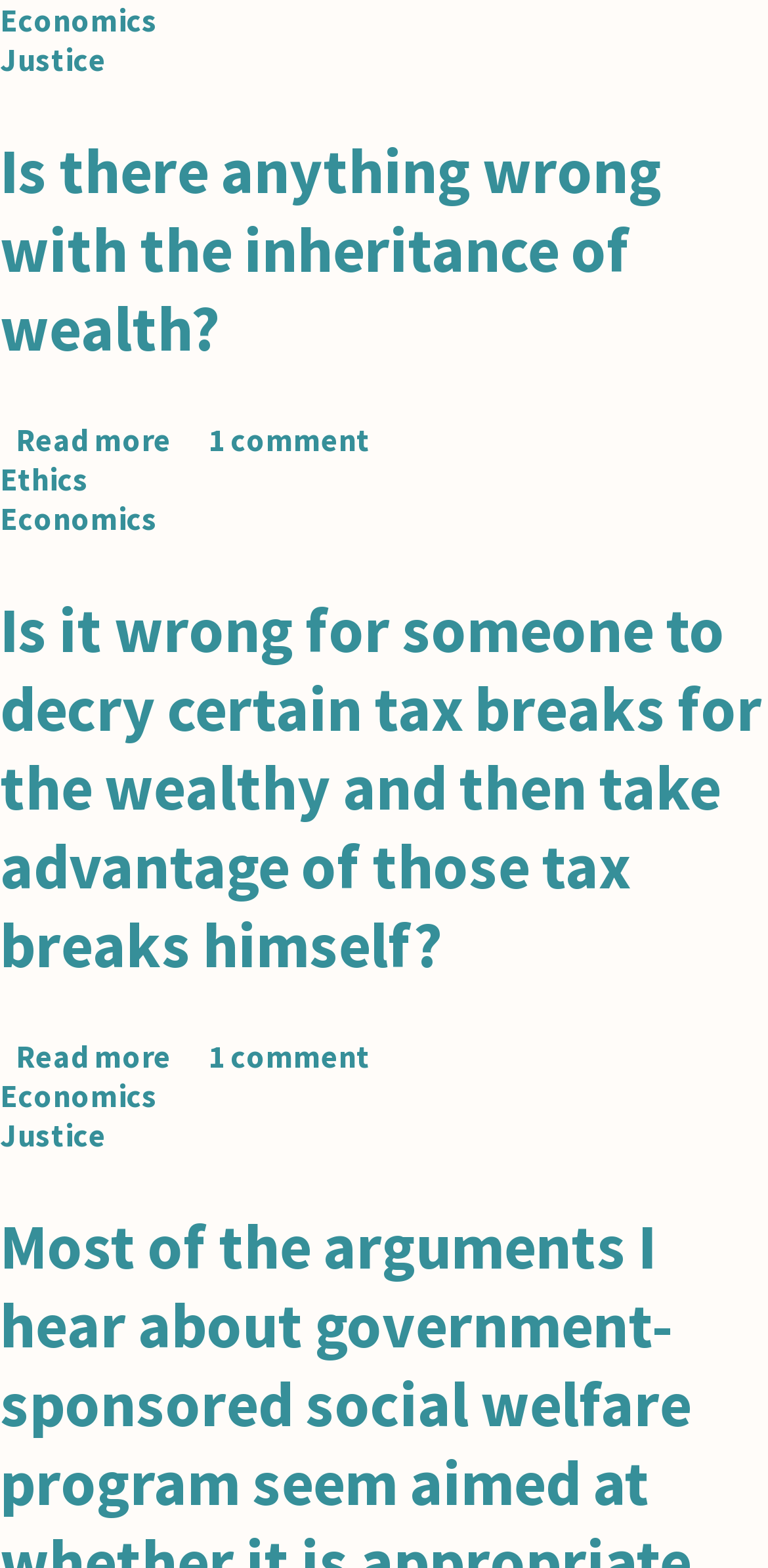Please identify the bounding box coordinates of the area I need to click to accomplish the following instruction: "Read more about 'Is there anything wrong with the inheritance of wealth?'".

[0.021, 0.268, 0.223, 0.293]